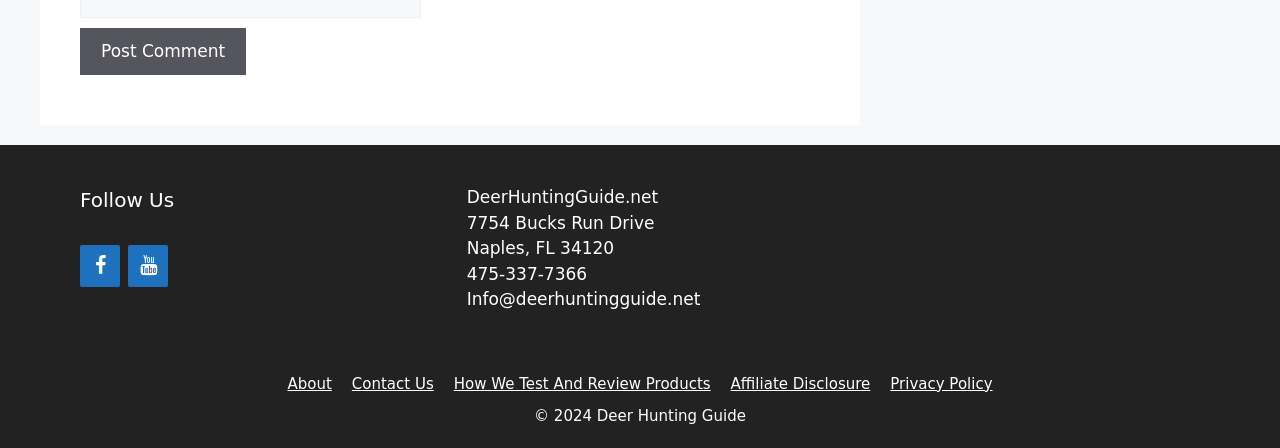Please find the bounding box coordinates of the element that needs to be clicked to perform the following instruction: "View news about Bosnia and Herzegovina". The bounding box coordinates should be four float numbers between 0 and 1, represented as [left, top, right, bottom].

None